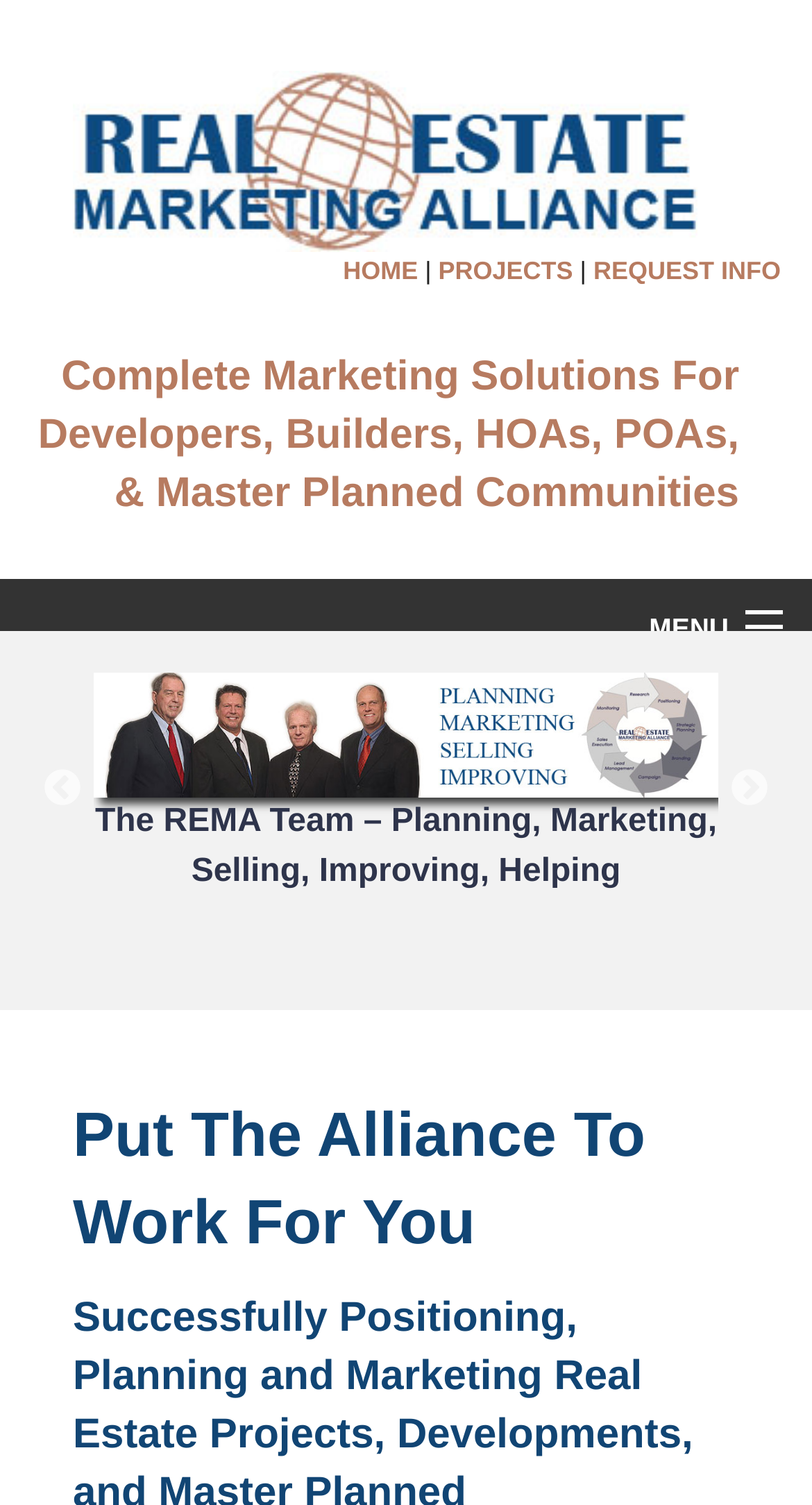Locate the bounding box of the UI element based on this description: "OPERATIONS". Provide four float numbers between 0 and 1 as [left, top, right, bottom].

[0.0, 0.746, 1.0, 0.806]